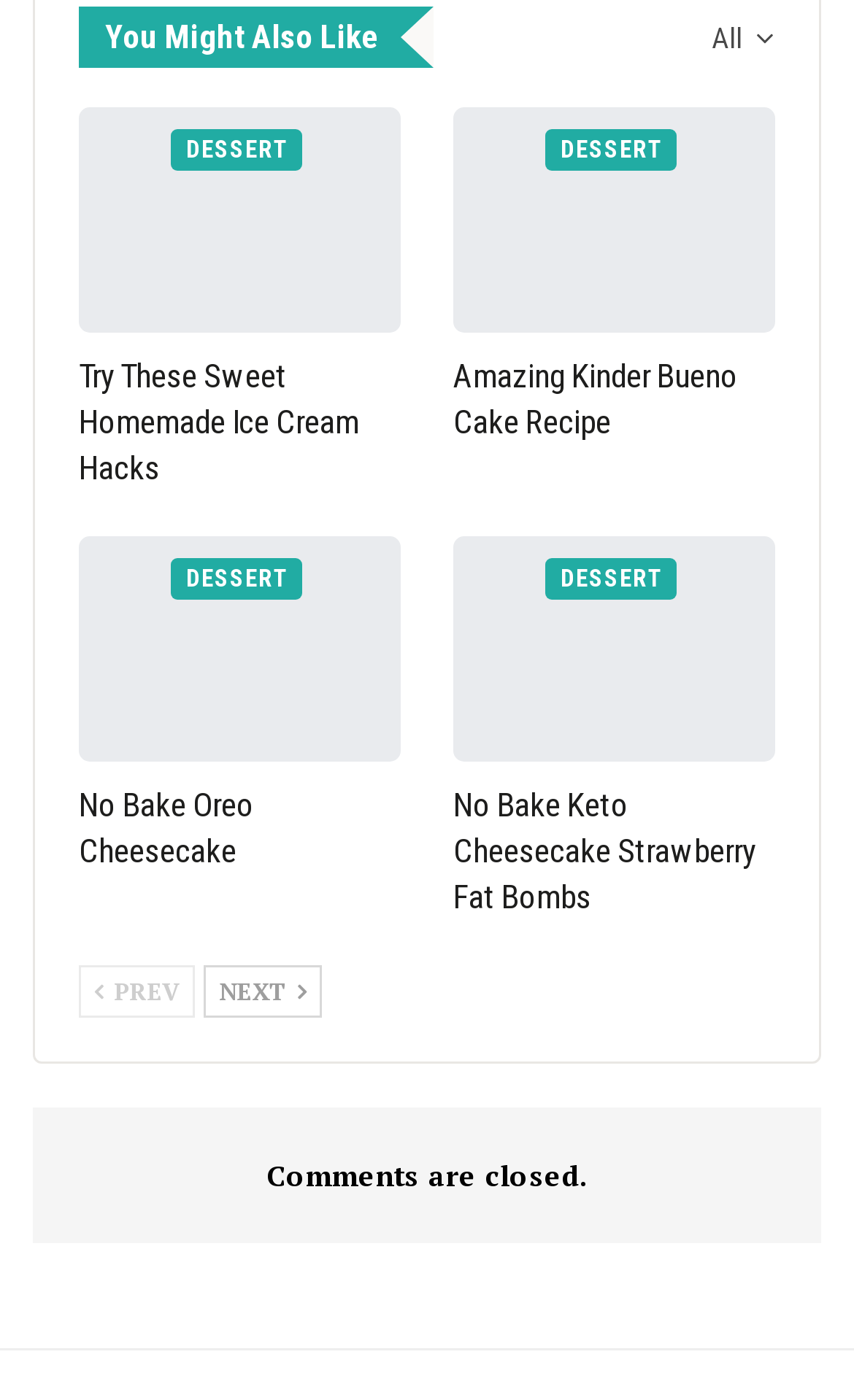What is the category of 'Try These Sweet Homemade Ice Cream Hacks'?
Using the image as a reference, answer the question with a short word or phrase.

DESSERT